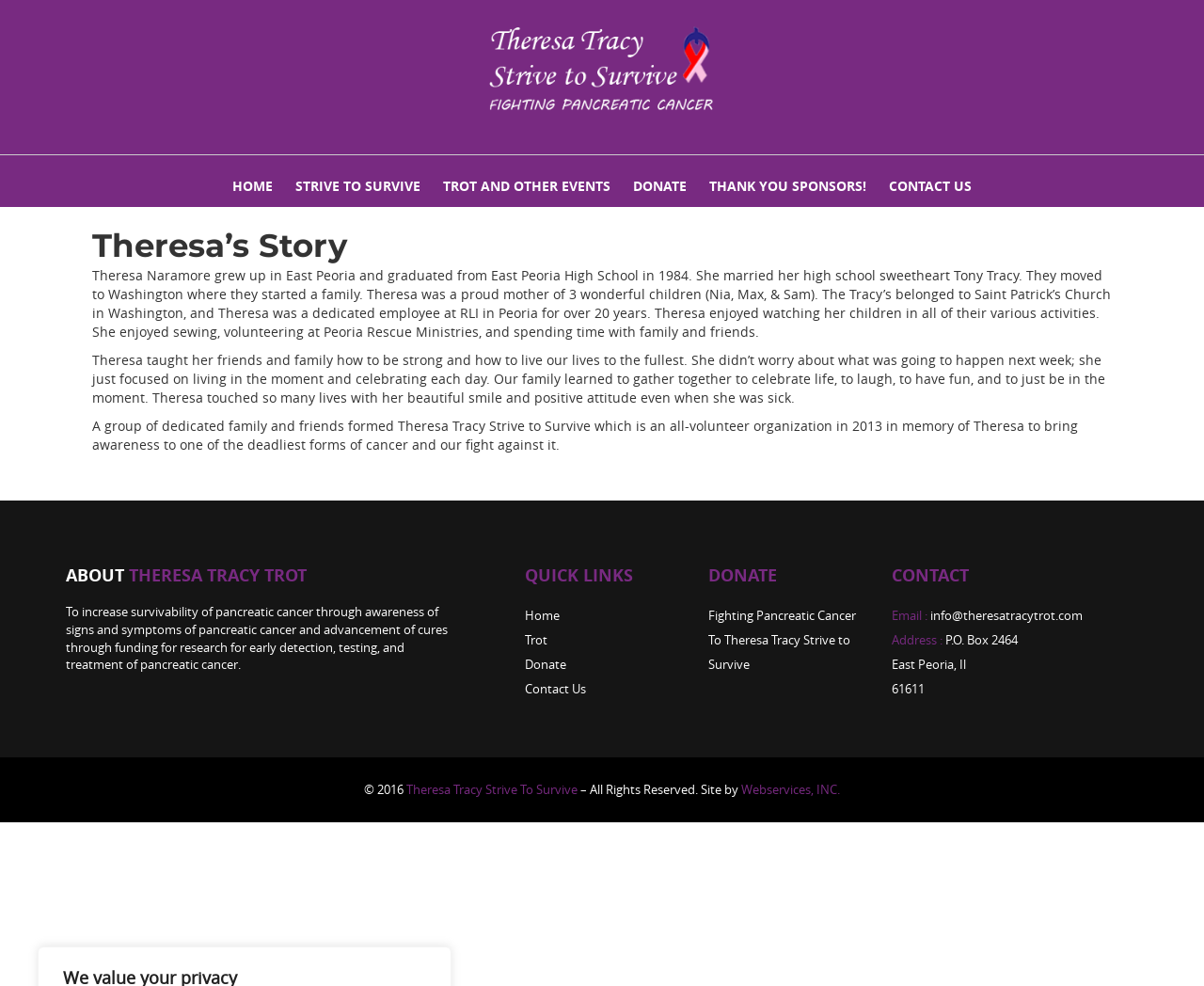Find the bounding box coordinates for the area that should be clicked to accomplish the instruction: "Donate to fight pancreatic cancer".

[0.518, 0.177, 0.578, 0.21]